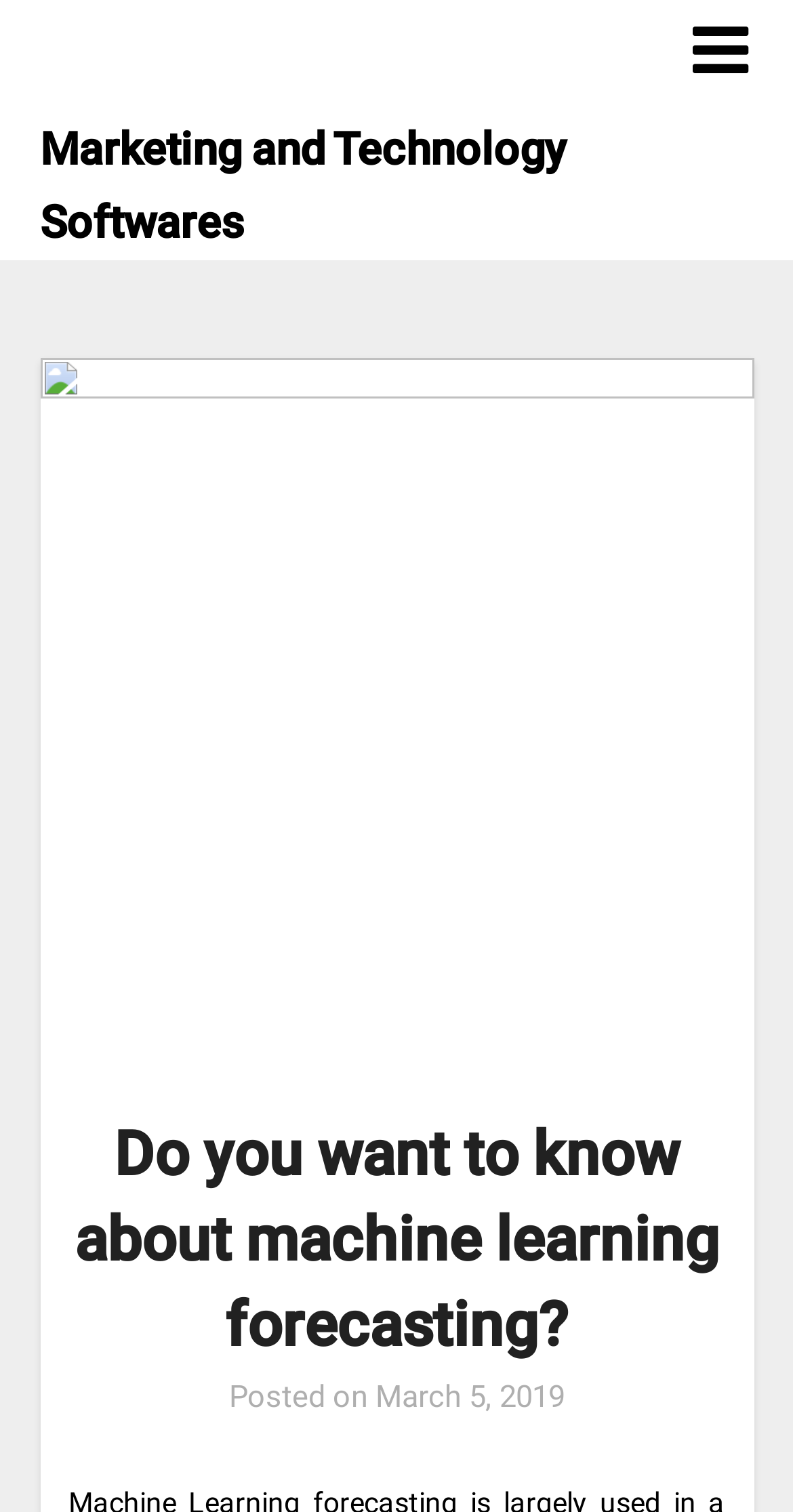Identify and provide the bounding box for the element described by: "Marketing and Technology Softwares".

[0.05, 0.075, 0.95, 0.171]